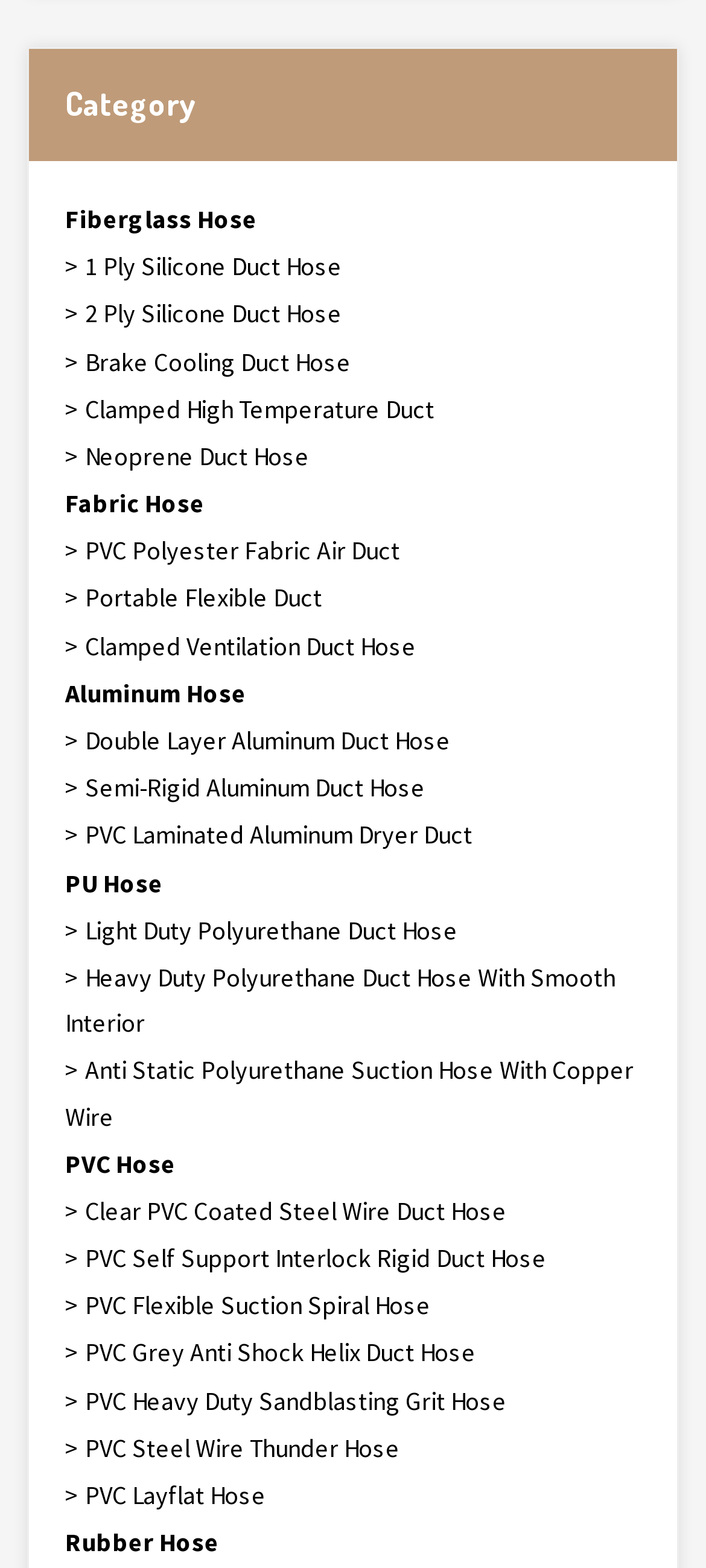How many links are there under the 'Category' heading?
Please answer the question as detailed as possible.

There are 29 links under the 'Category' heading because there are 29 link elements listed, including 'Fiberglass Hose', '1 Ply Silicone Duct Hose', '2 Ply Silicone Duct Hose', and so on, up to 'Rubber Hose'.